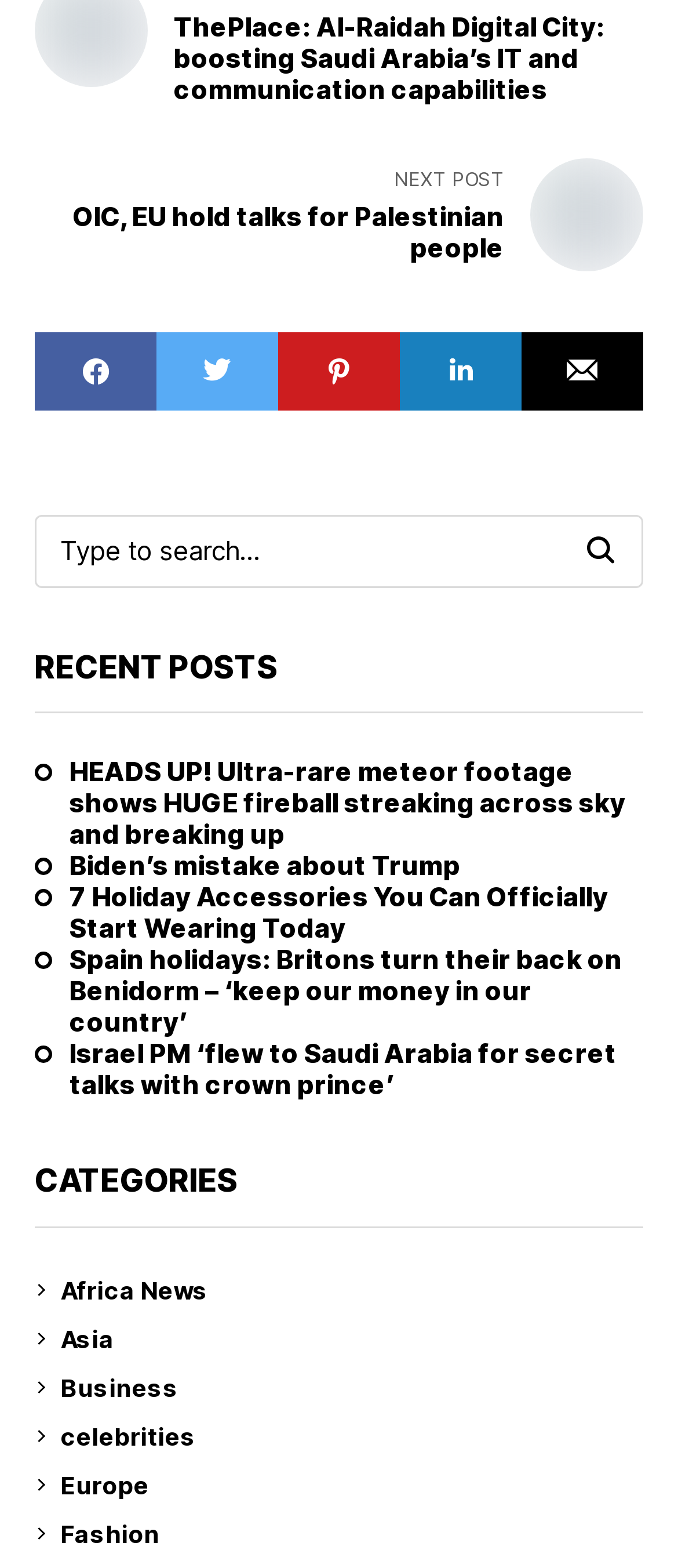Specify the bounding box coordinates of the area that needs to be clicked to achieve the following instruction: "Search for a topic".

[0.054, 0.329, 0.828, 0.374]